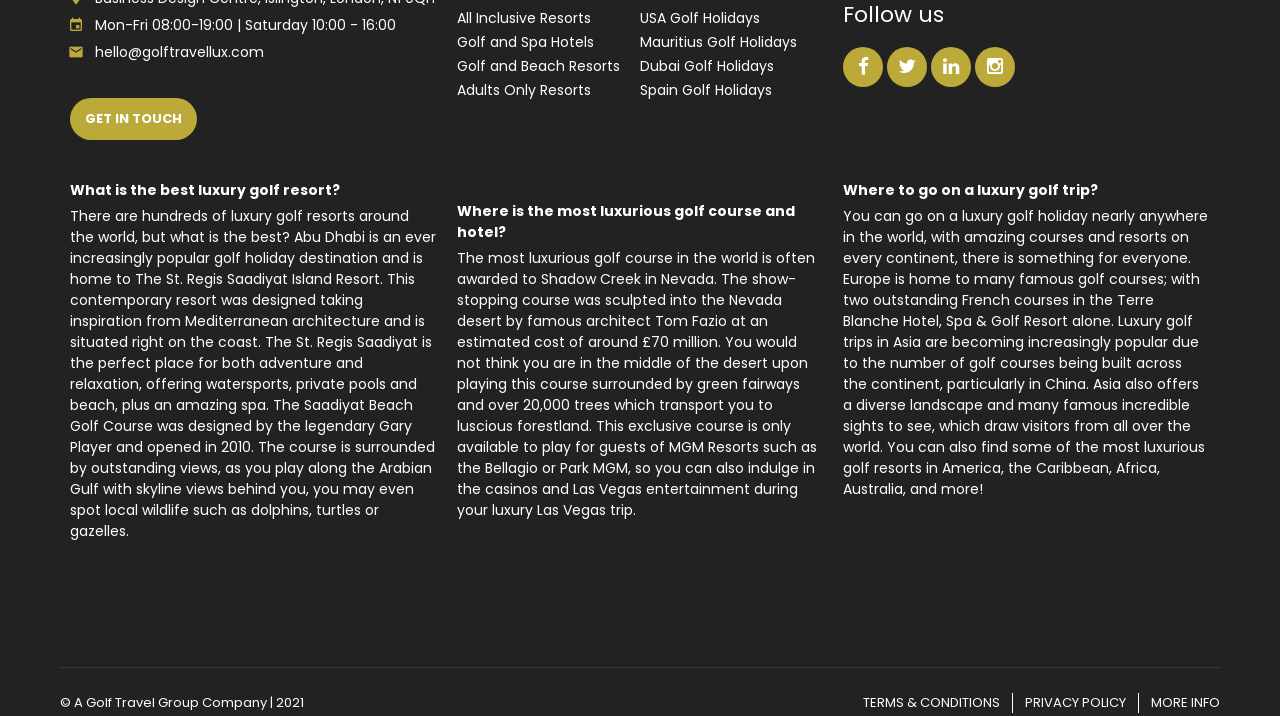Provide the bounding box coordinates of the HTML element this sentence describes: "title="facebook"".

[0.659, 0.065, 0.69, 0.121]